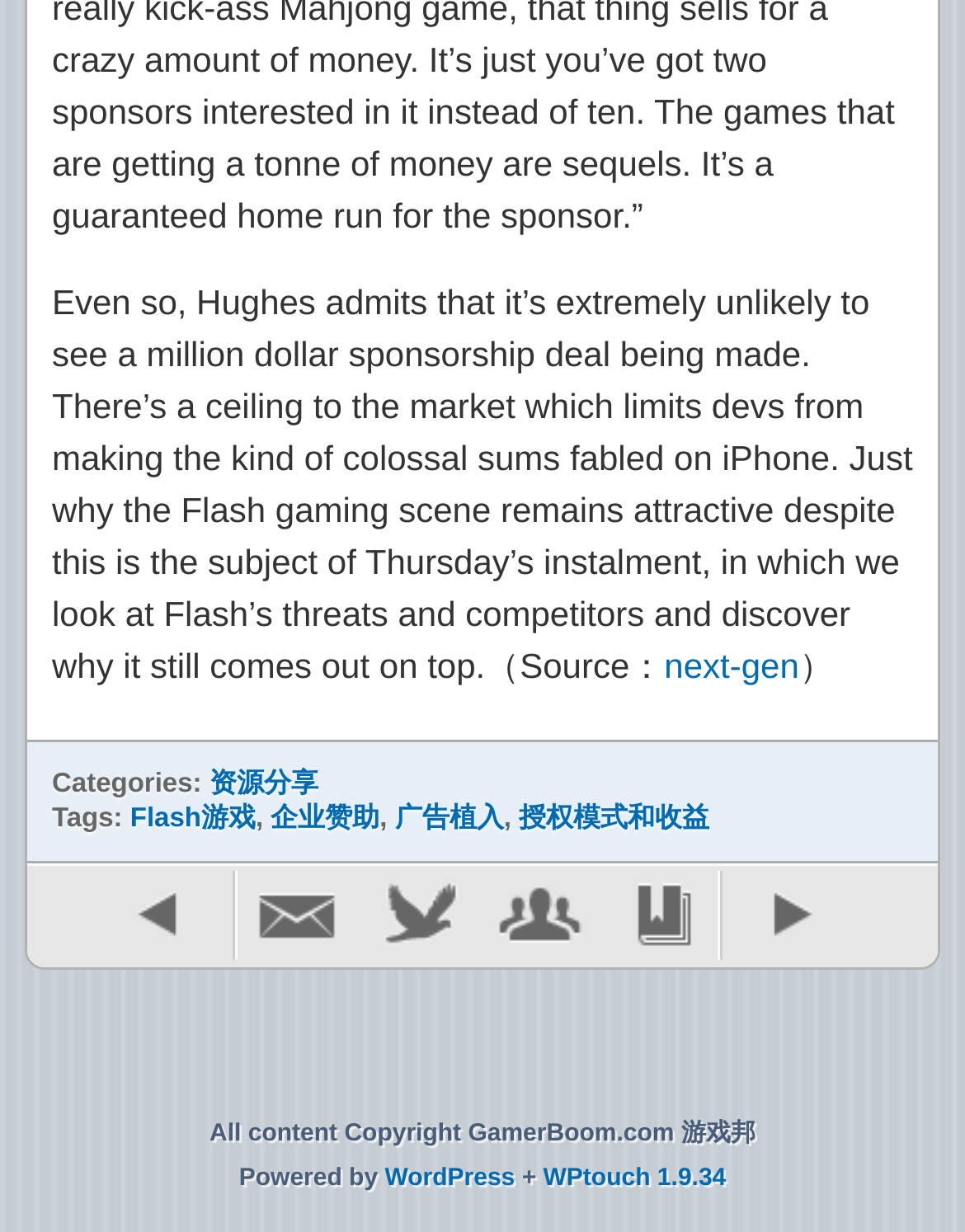Determine the bounding box coordinates for the area you should click to complete the following instruction: "Learn about Flash games".

[0.135, 0.652, 0.265, 0.676]